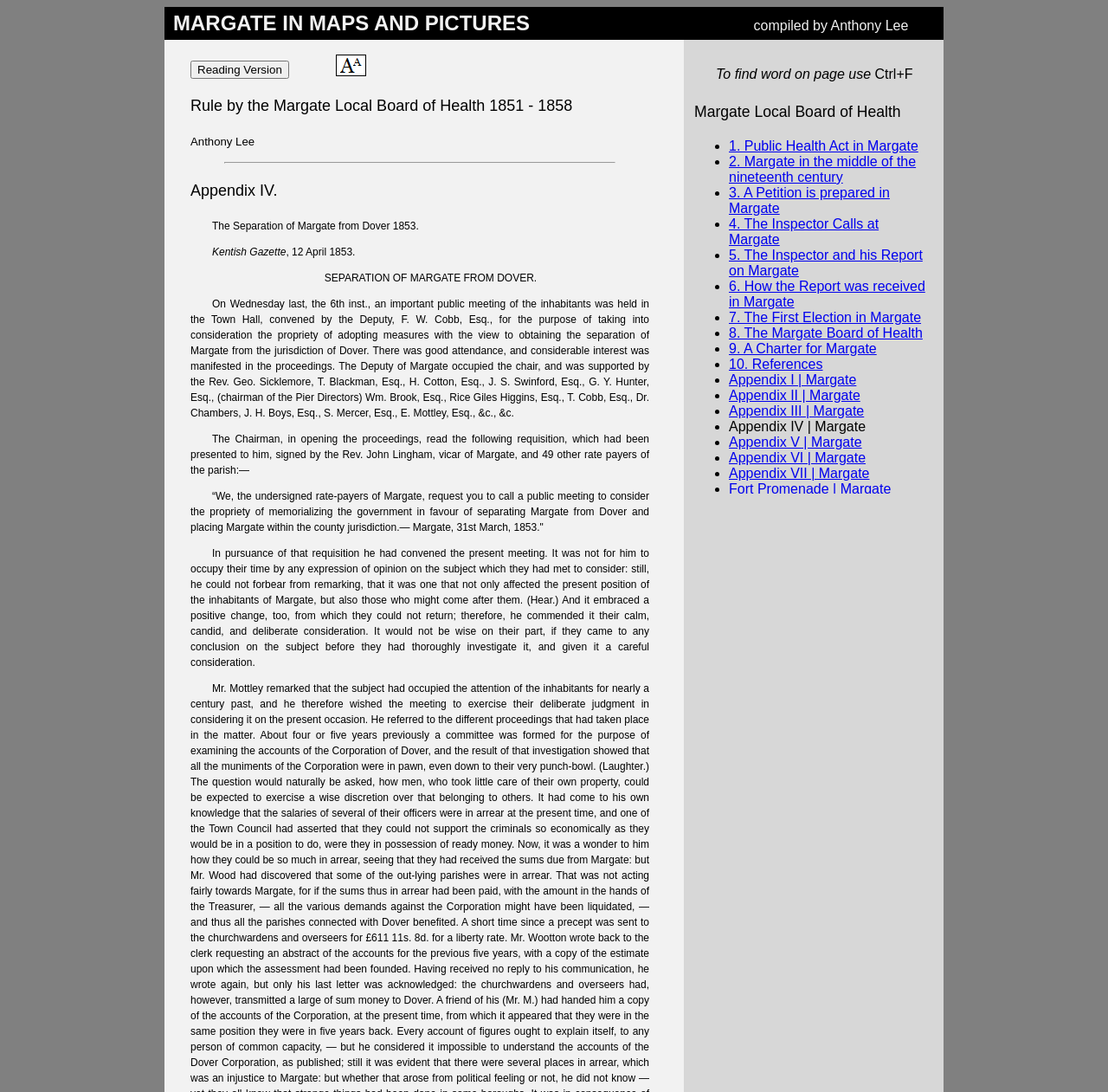Locate the bounding box coordinates of the area that needs to be clicked to fulfill the following instruction: "Change text size". The coordinates should be in the format of four float numbers between 0 and 1, namely [left, top, right, bottom].

[0.303, 0.061, 0.33, 0.072]